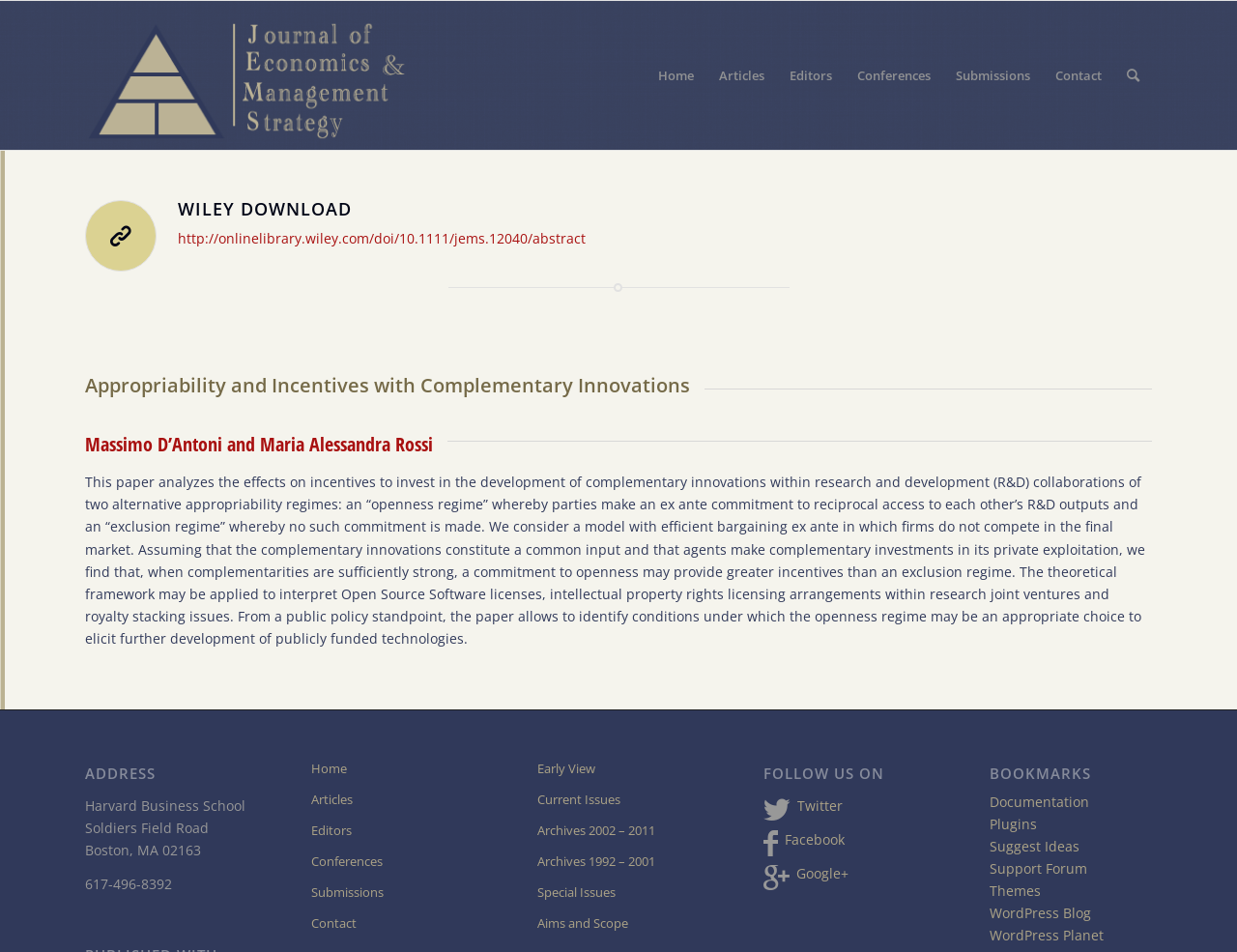Identify the bounding box coordinates of the HTML element based on this description: "WordPress Planet".

[0.8, 0.973, 0.892, 0.992]